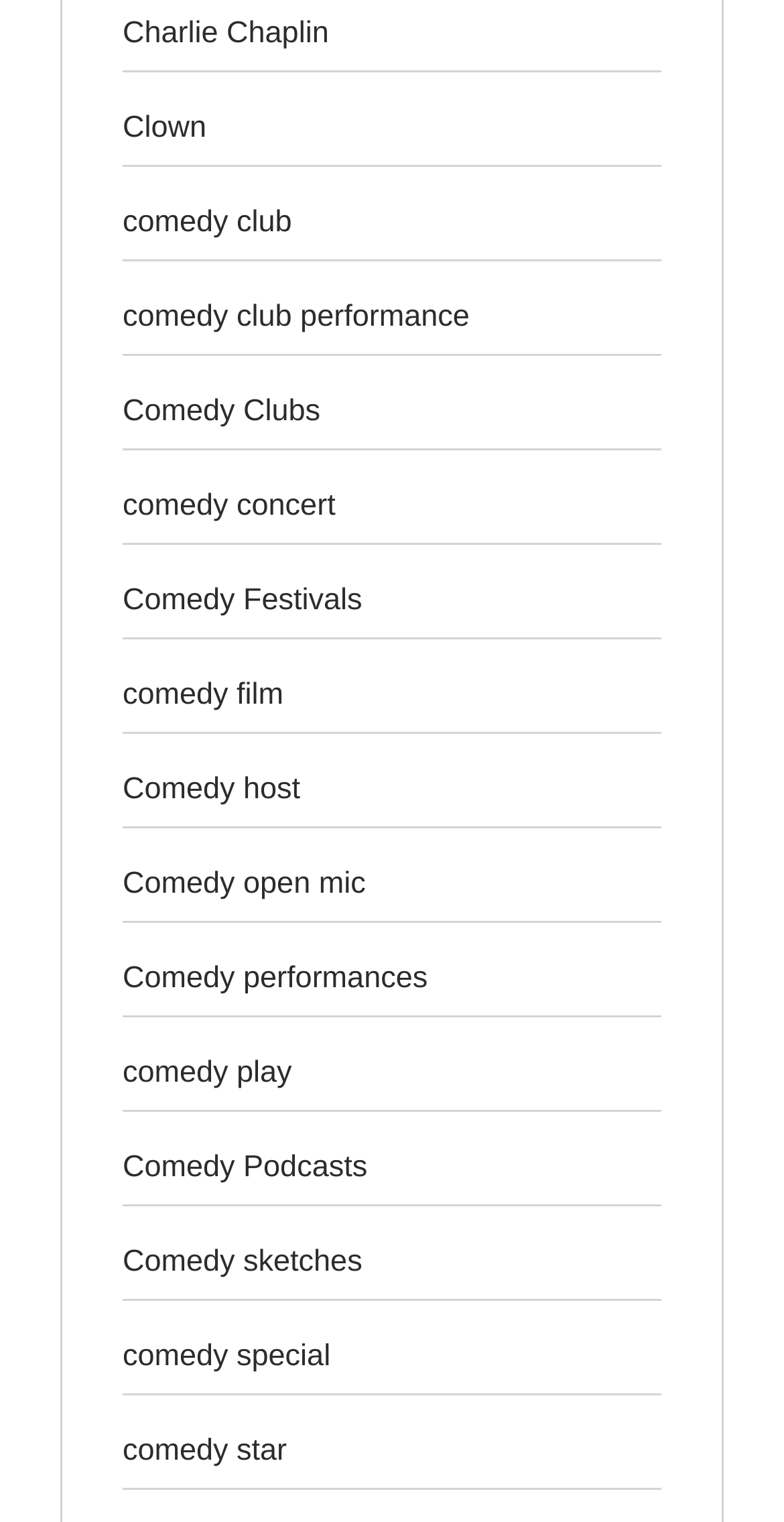Are there any podcasts listed?
Give a comprehensive and detailed explanation for the question.

The link 'Comedy Podcasts' is present in the webpage, indicating that comedy podcasts are one of the types of comedy content listed on the webpage.